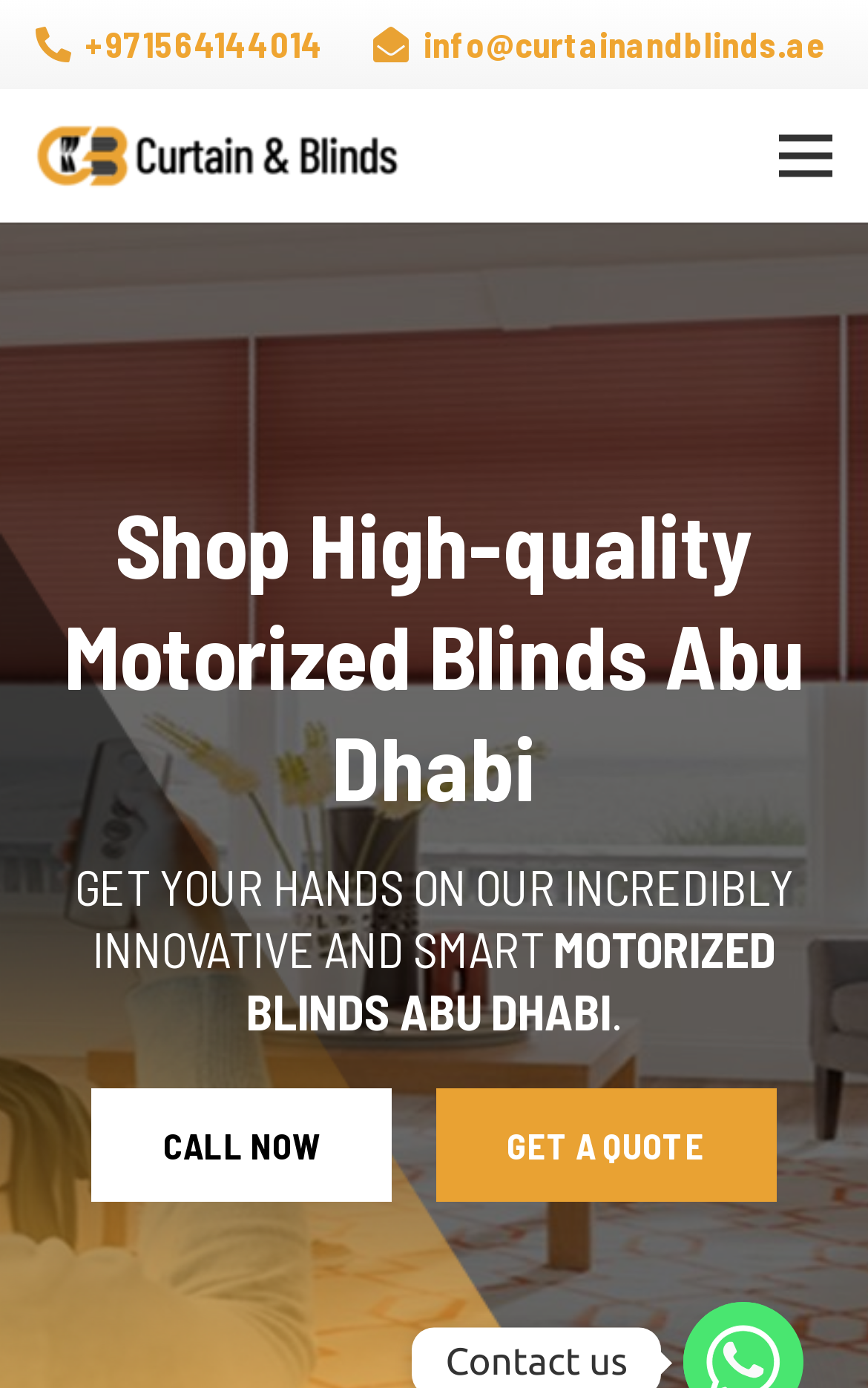Based on the visual content of the image, answer the question thoroughly: What are the two call-to-actions?

I found the two call-to-actions by looking at the link elements with the OCR text 'CALL NOW' and 'GET A QUOTE' which are located below the product description.